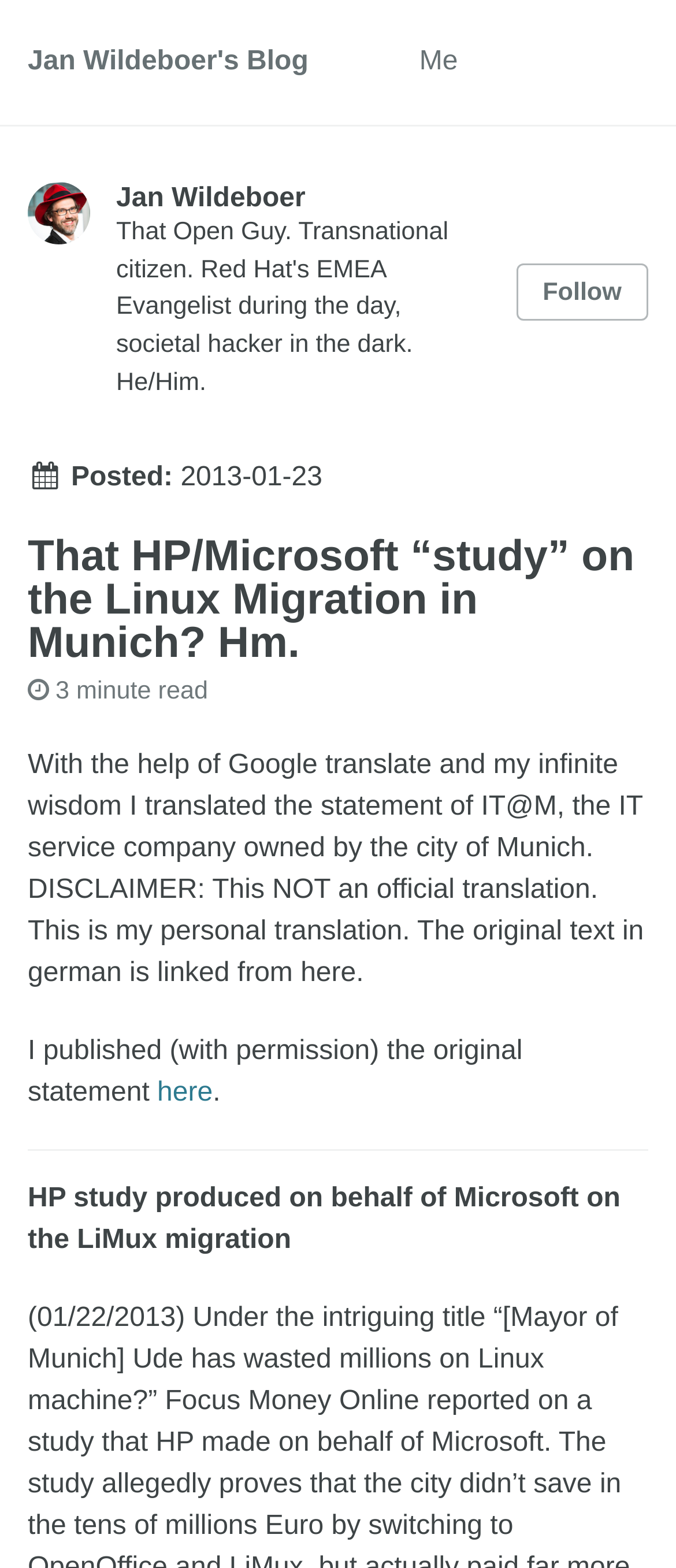Determine the main headline from the webpage and extract its text.

That HP/Microsoft “study” on the Linux Migration in Munich? Hm.